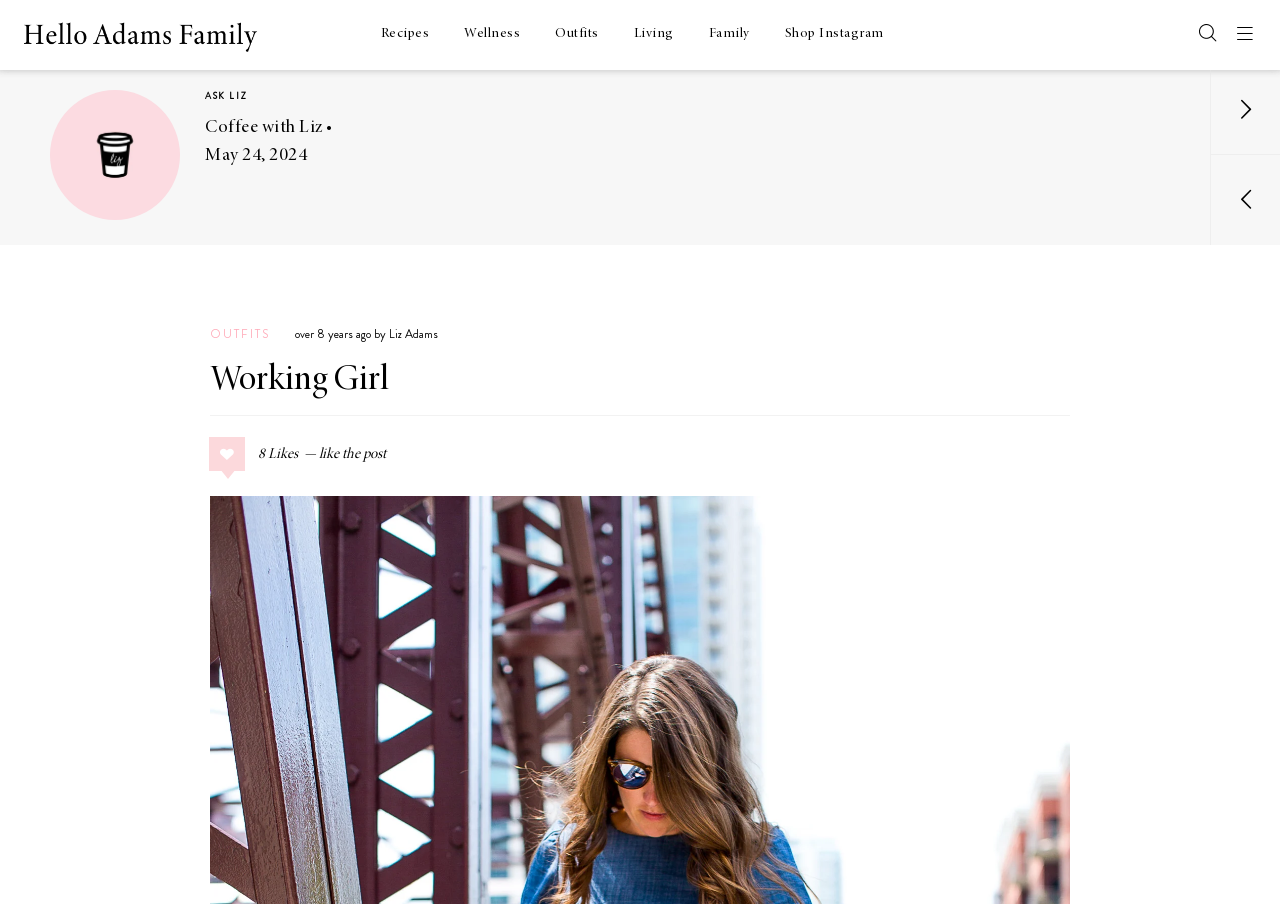Offer a detailed account of what is visible on the webpage.

This webpage appears to be a personal blog or lifestyle website, with a focus on fashion, wellness, and personal stories. At the top, there is a heading that reads "Hello Adams Family" with an accompanying image. Below this, there are several links to different categories, including "Recipes", "Wellness", "Outfits", "Living", "Family", and "Shop Instagram". 

On the left side of the page, there are several sections, each with a heading and a link. These sections include "ASK LIZ", "SELF LOVE", "COLLAGE POSTS", and others. Each section has a heading and a link, and some have additional links or text below them. The content of these sections appears to be a mix of personal stories, fashion advice, and lifestyle tips.

On the right side of the page, there is a section with a heading "OUTFITS" and a subheading "over 8 years ago by Liz Adams". Below this, there are links to specific articles or posts, including "Working Girl". There is also a link to "8Likes" further down the page.

Throughout the page, there are several images, including icons and logos, but no large images or graphics. The overall layout is organized and easy to navigate, with clear headings and concise text.